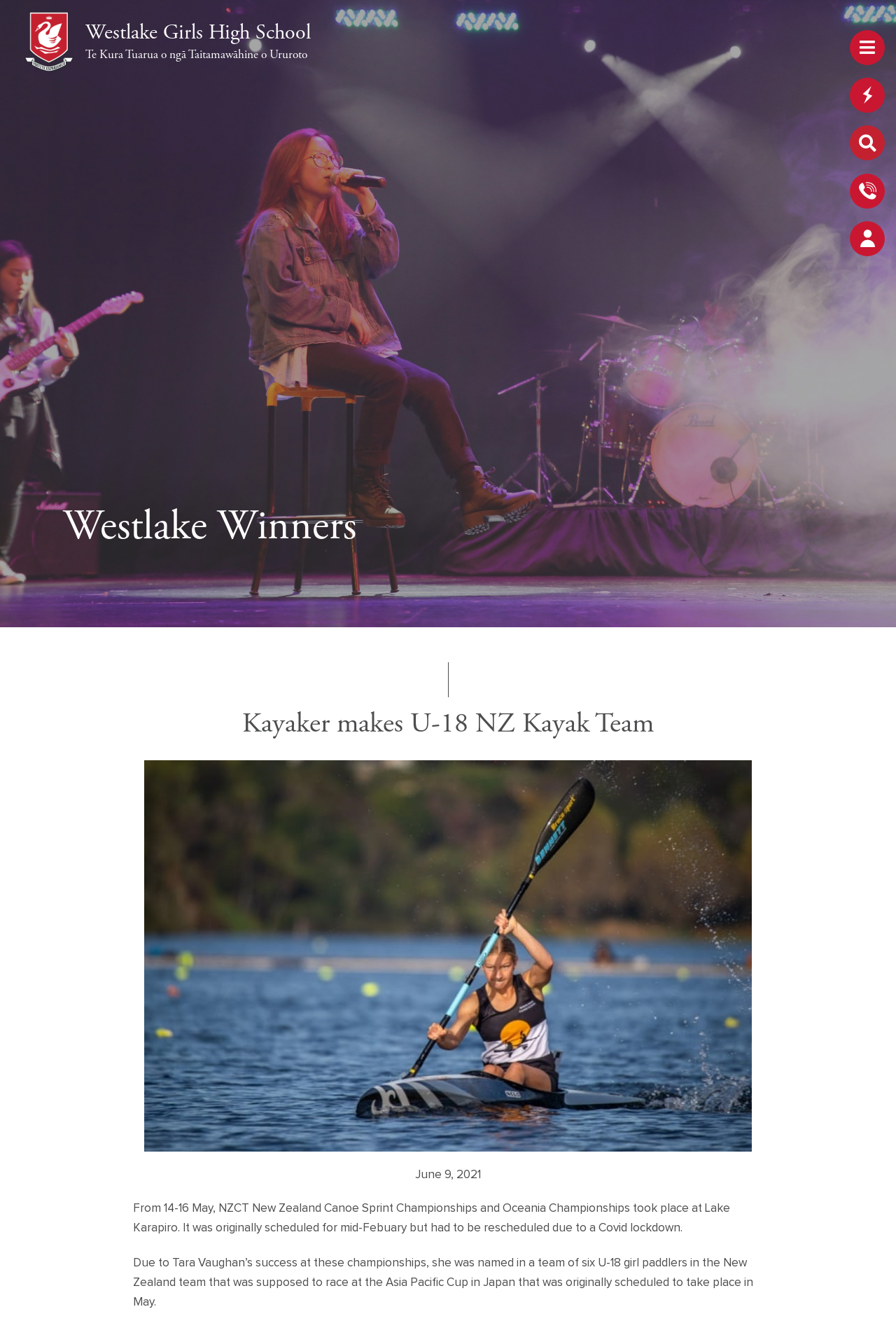What event took place at Lake Karapiro?
Using the image as a reference, answer the question with a short word or phrase.

NZCT New Zealand Canoe Sprint Championships